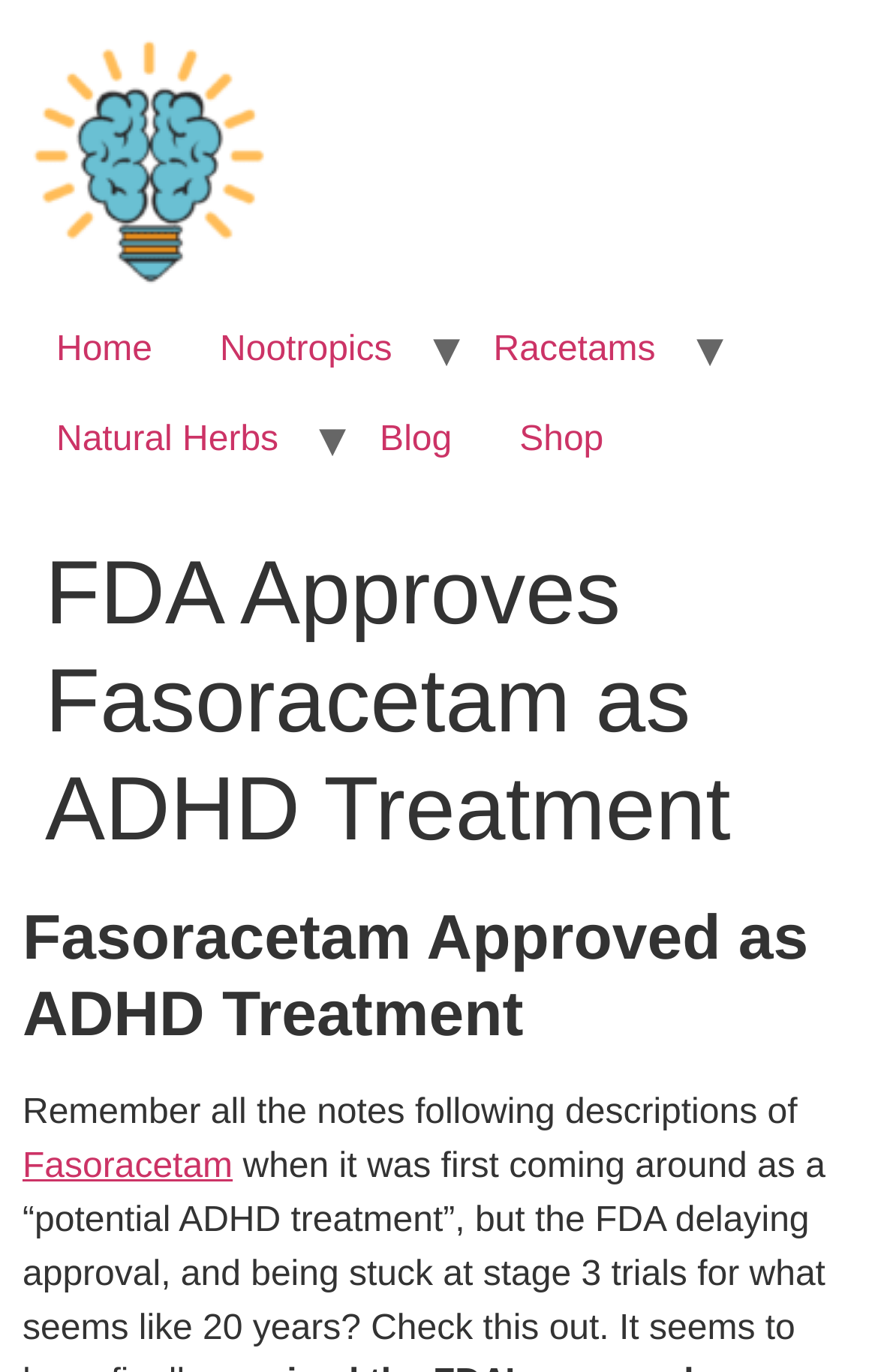Please determine the bounding box coordinates of the element's region to click for the following instruction: "read about Fasoracetam".

[0.026, 0.837, 0.265, 0.865]